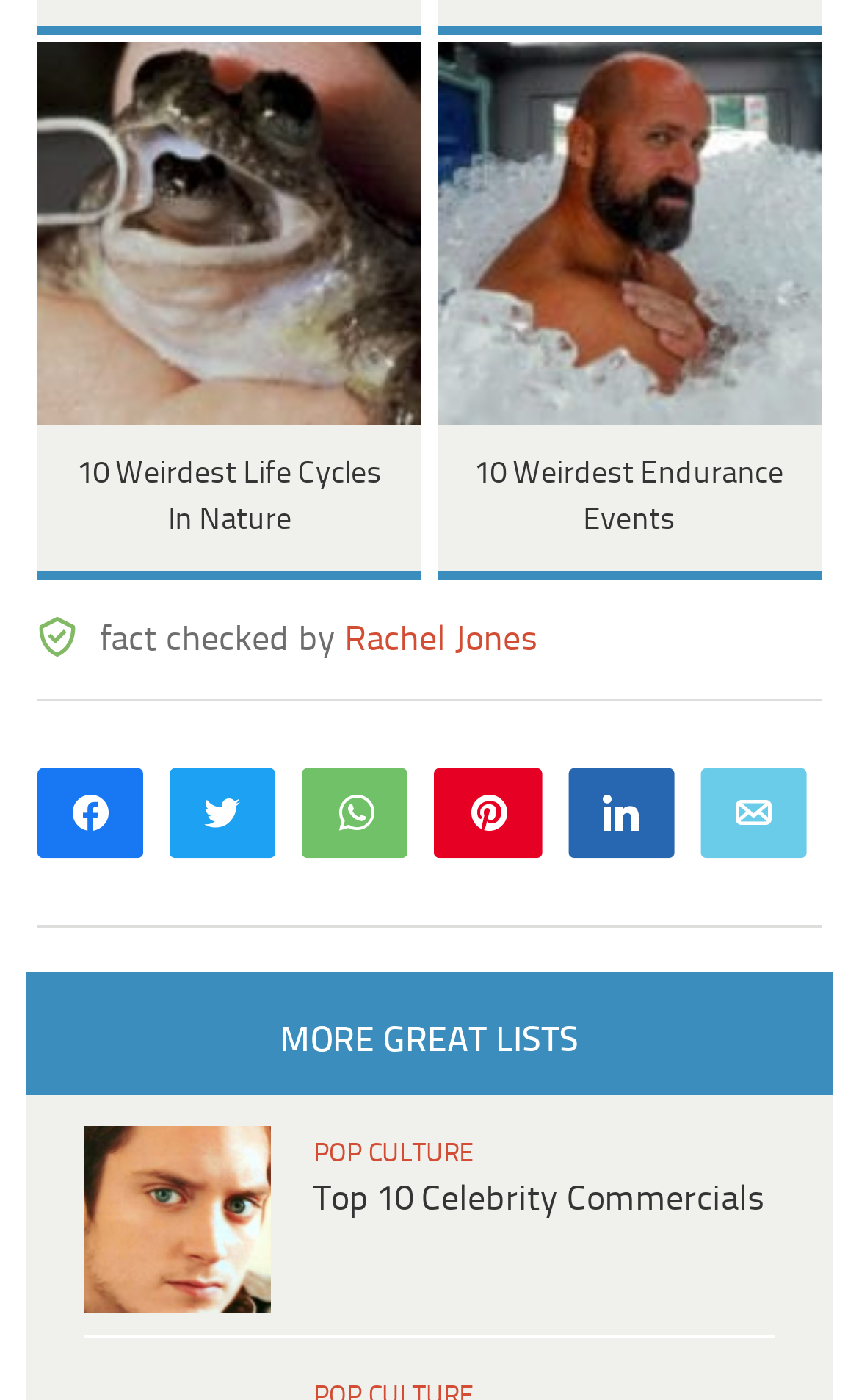Determine the bounding box coordinates for the region that must be clicked to execute the following instruction: "View 10 Weirdest Life Cycles In Nature".

[0.045, 0.03, 0.491, 0.414]